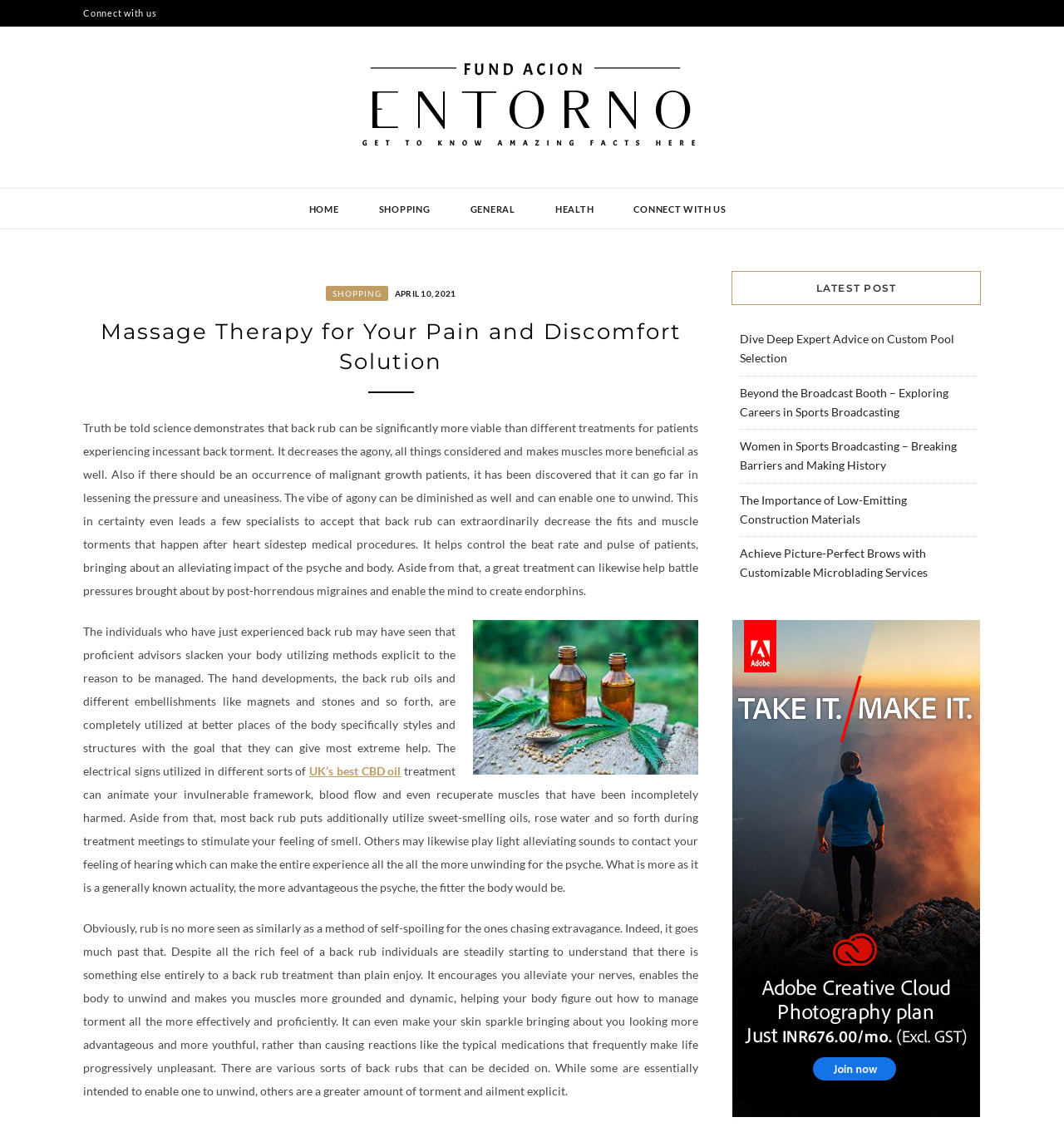Please determine the bounding box coordinates of the element to click on in order to accomplish the following task: "Explore 'LATEST POST'". Ensure the coordinates are four float numbers ranging from 0 to 1, i.e., [left, top, right, bottom].

[0.688, 0.239, 0.922, 0.27]